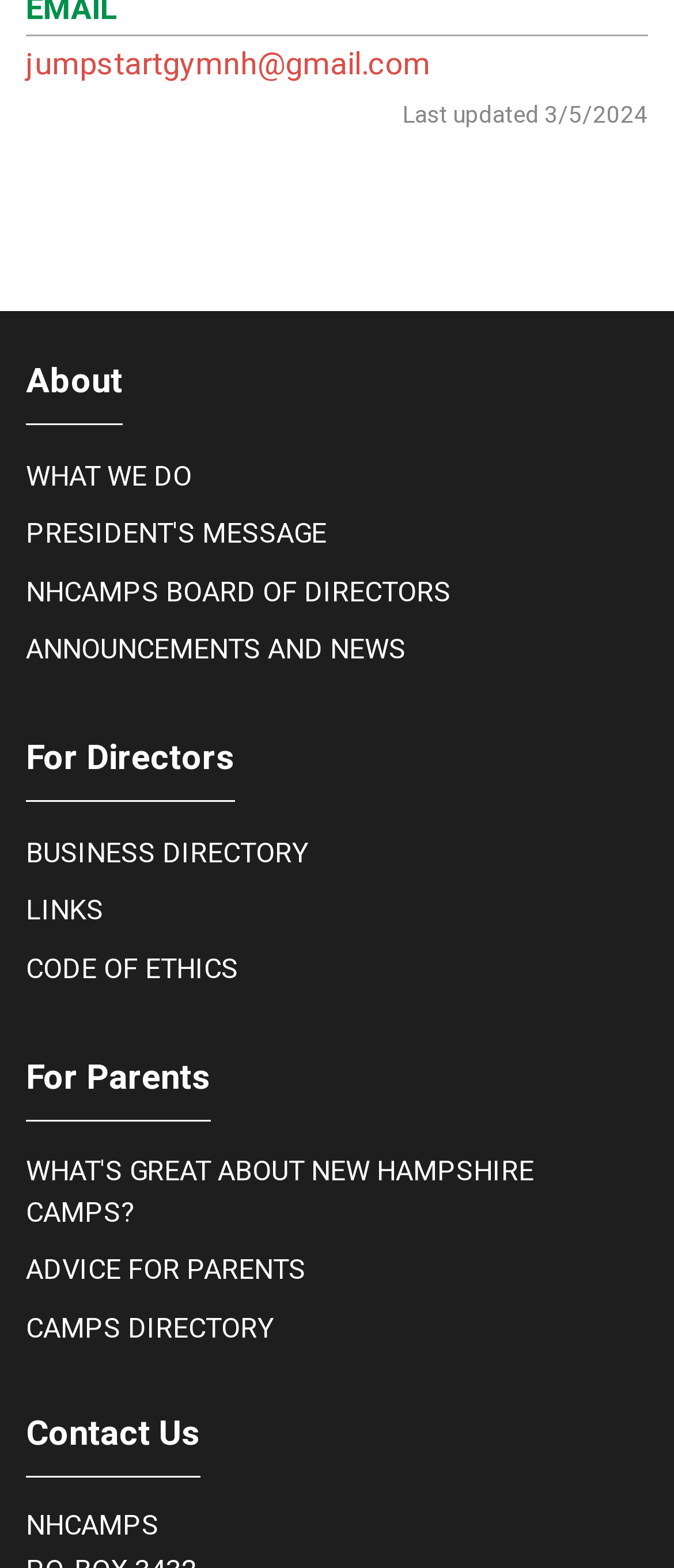Given the element description "President's Message", identify the bounding box of the corresponding UI element.

[0.038, 0.328, 0.485, 0.354]